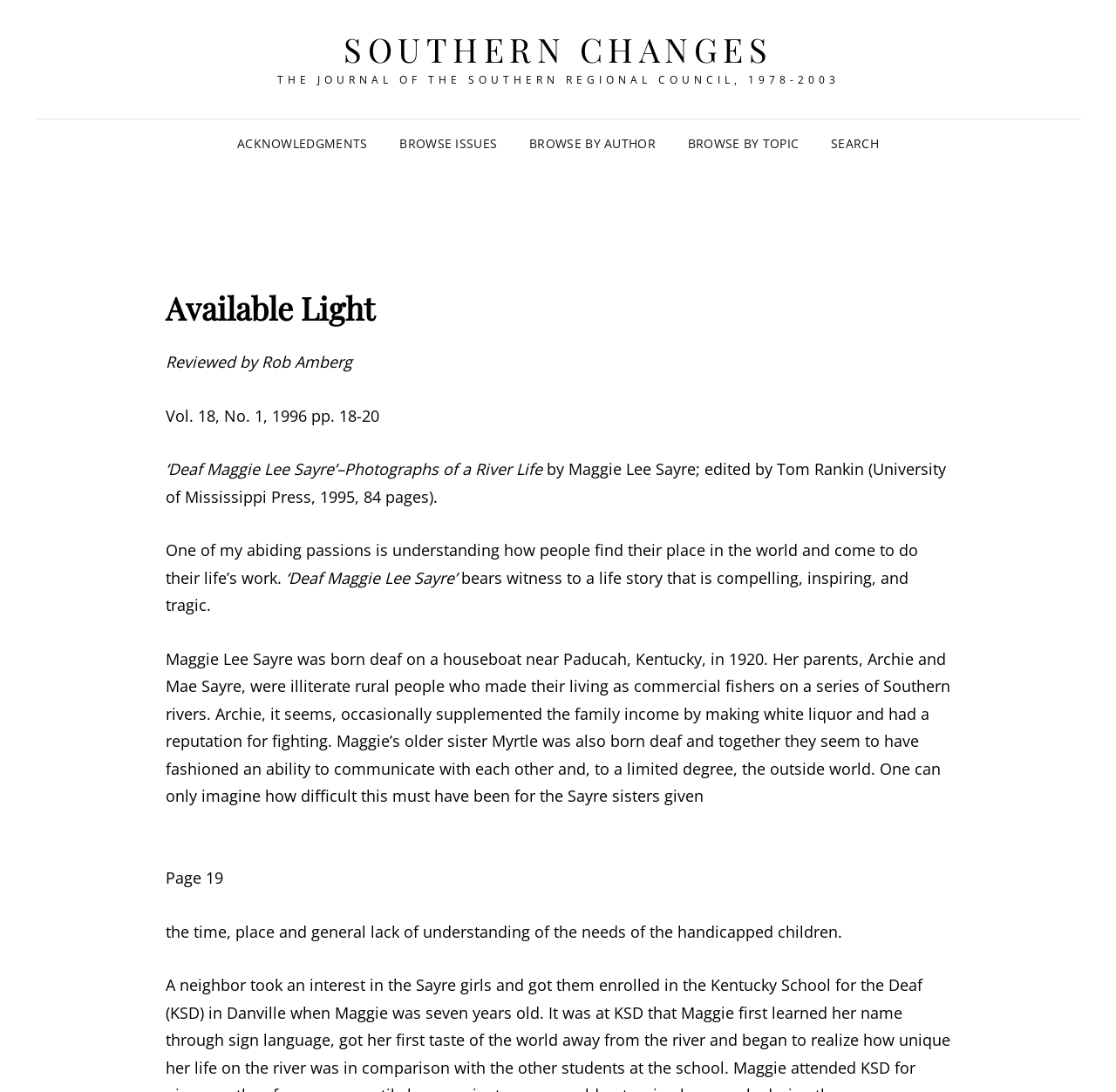Refer to the screenshot and give an in-depth answer to this question: What is the name of the person who edited the book?

I found the answer by looking at the StaticText element with the text 'by Maggie Lee Sayre; edited by Tom Rankin (University of Mississippi Press, 1995, 84 pages).' which contains the name of the editor.